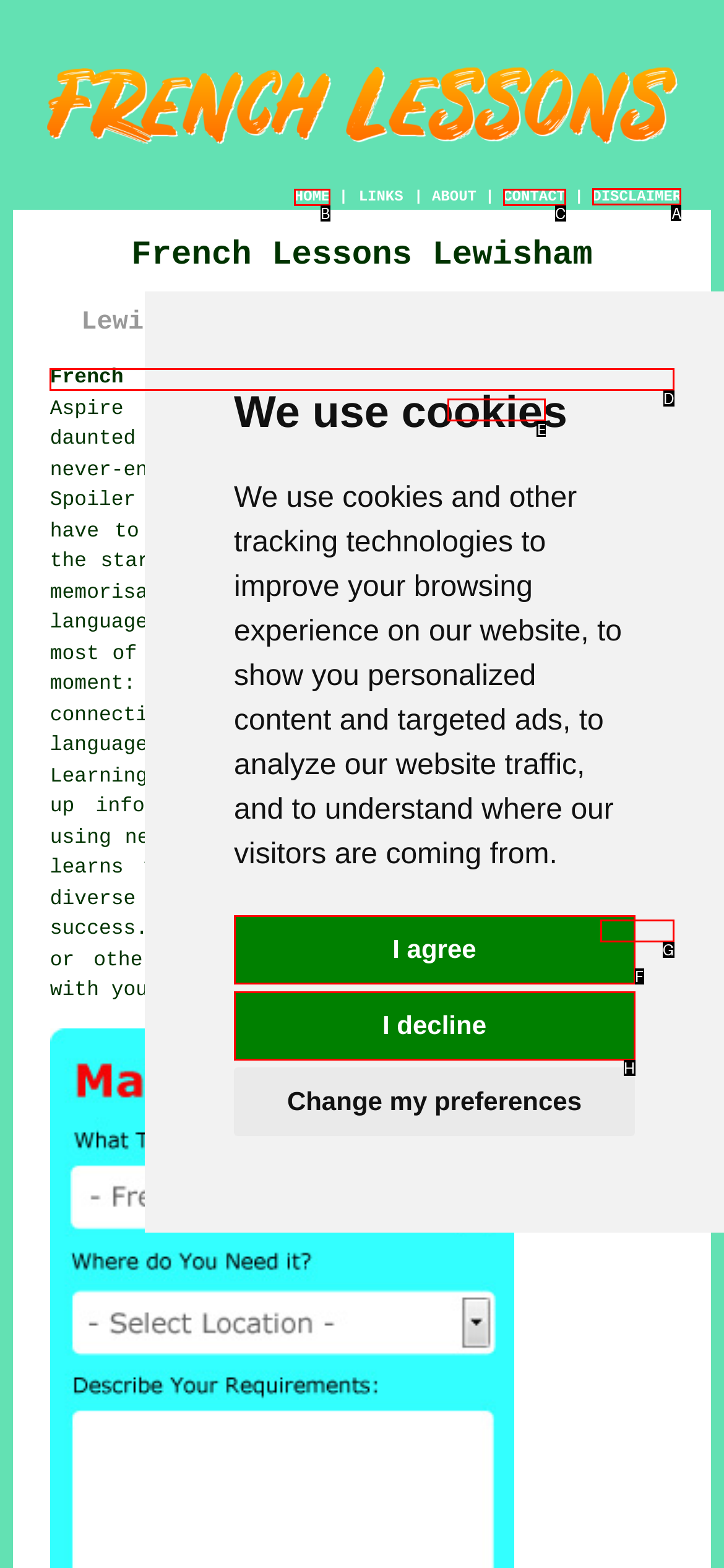Tell me which one HTML element I should click to complete the following task: Click the DISCLAIMER link Answer with the option's letter from the given choices directly.

A